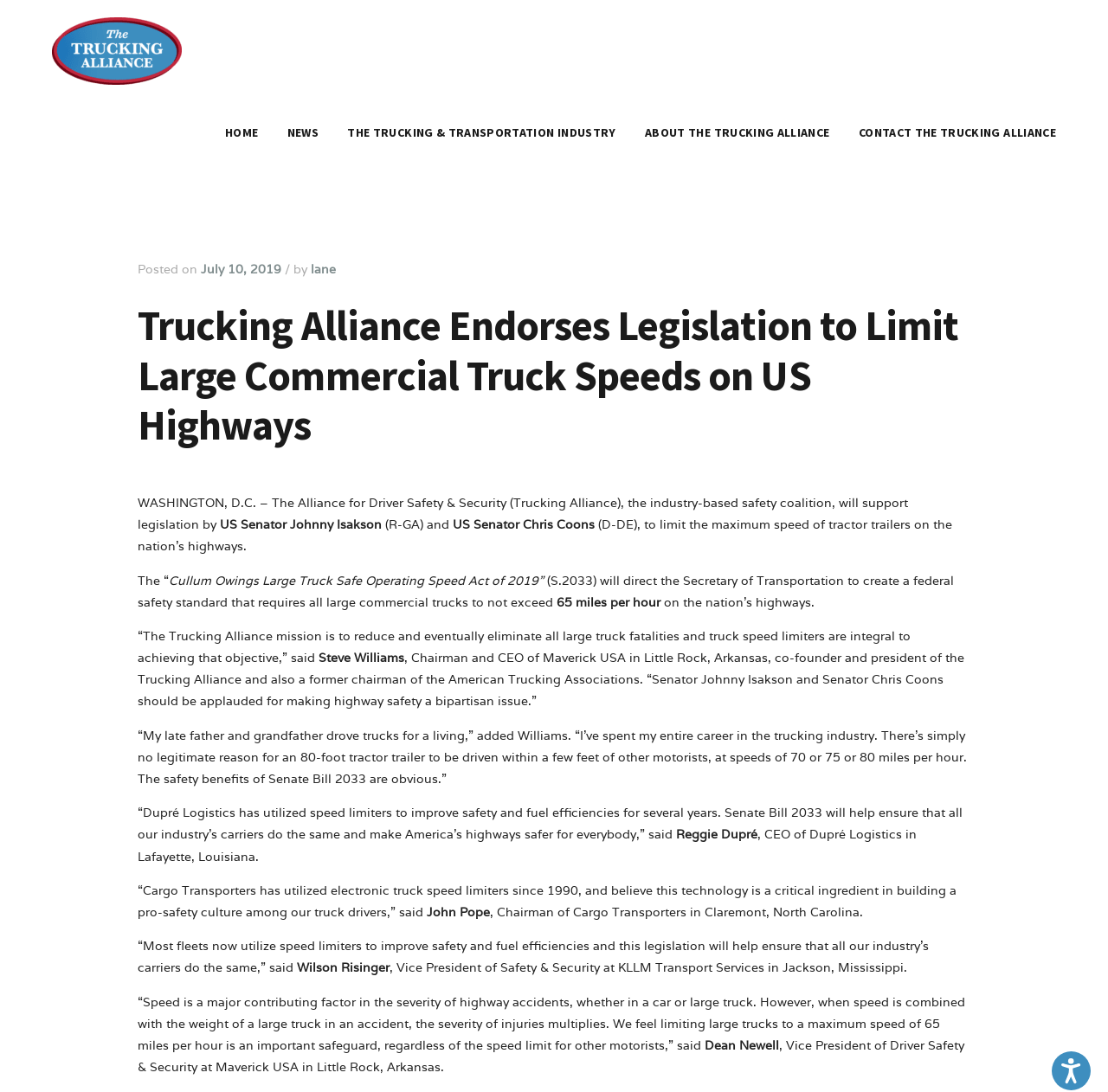Pinpoint the bounding box coordinates of the element you need to click to execute the following instruction: "Click the Skip to Content link". The bounding box should be represented by four float numbers between 0 and 1, in the format [left, top, right, bottom].

[0.016, 0.04, 0.215, 0.085]